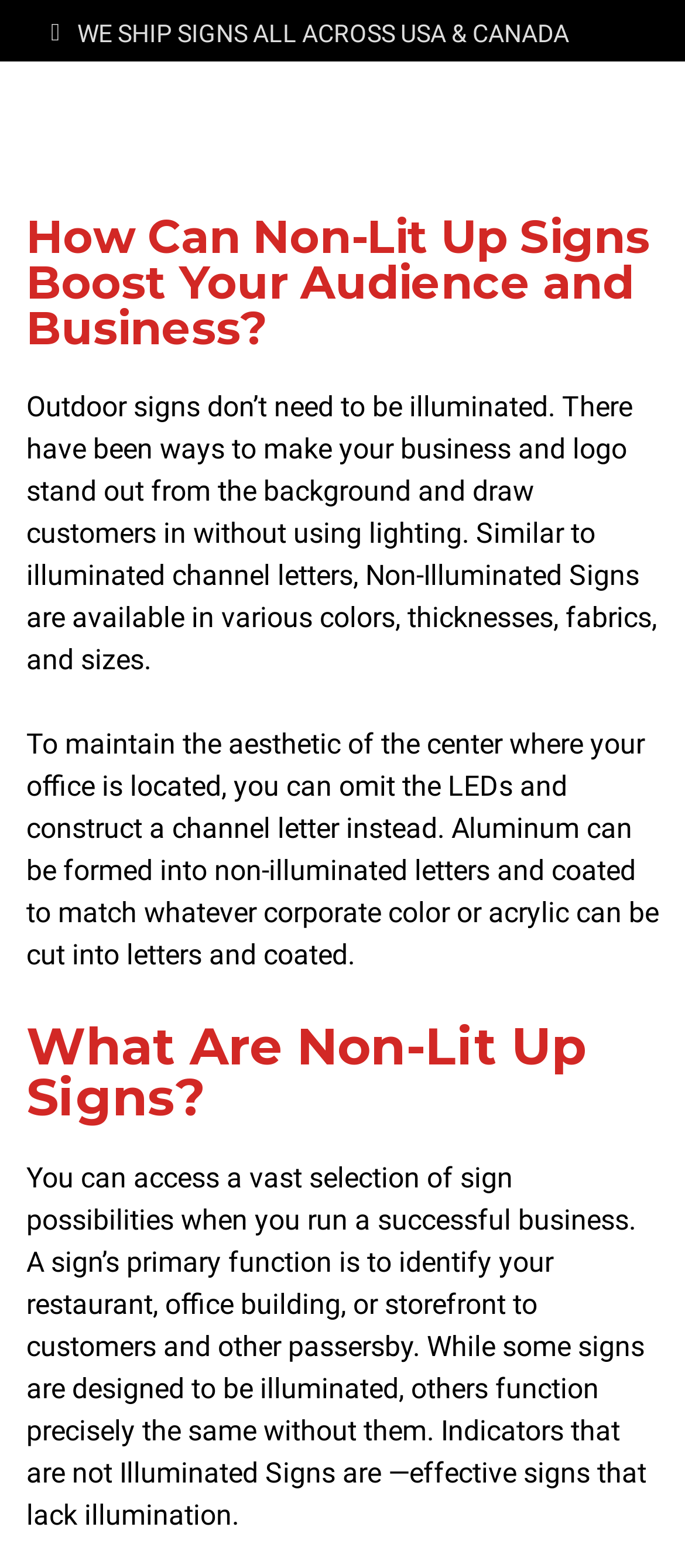Using a single word or phrase, answer the following question: 
What is the purpose of non-lit up signs?

To stand out from the background